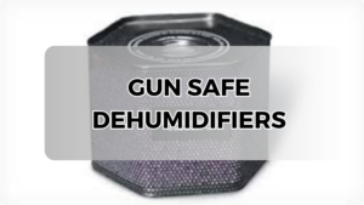Using the information in the image, give a detailed answer to the following question: What is the purpose of the gun safe dehumidifier?

The caption explicitly states that the device is designed to help protect firearms from moisture damage, which implies that its primary function is to control humidity levels and prevent rust or degradation of firearms.